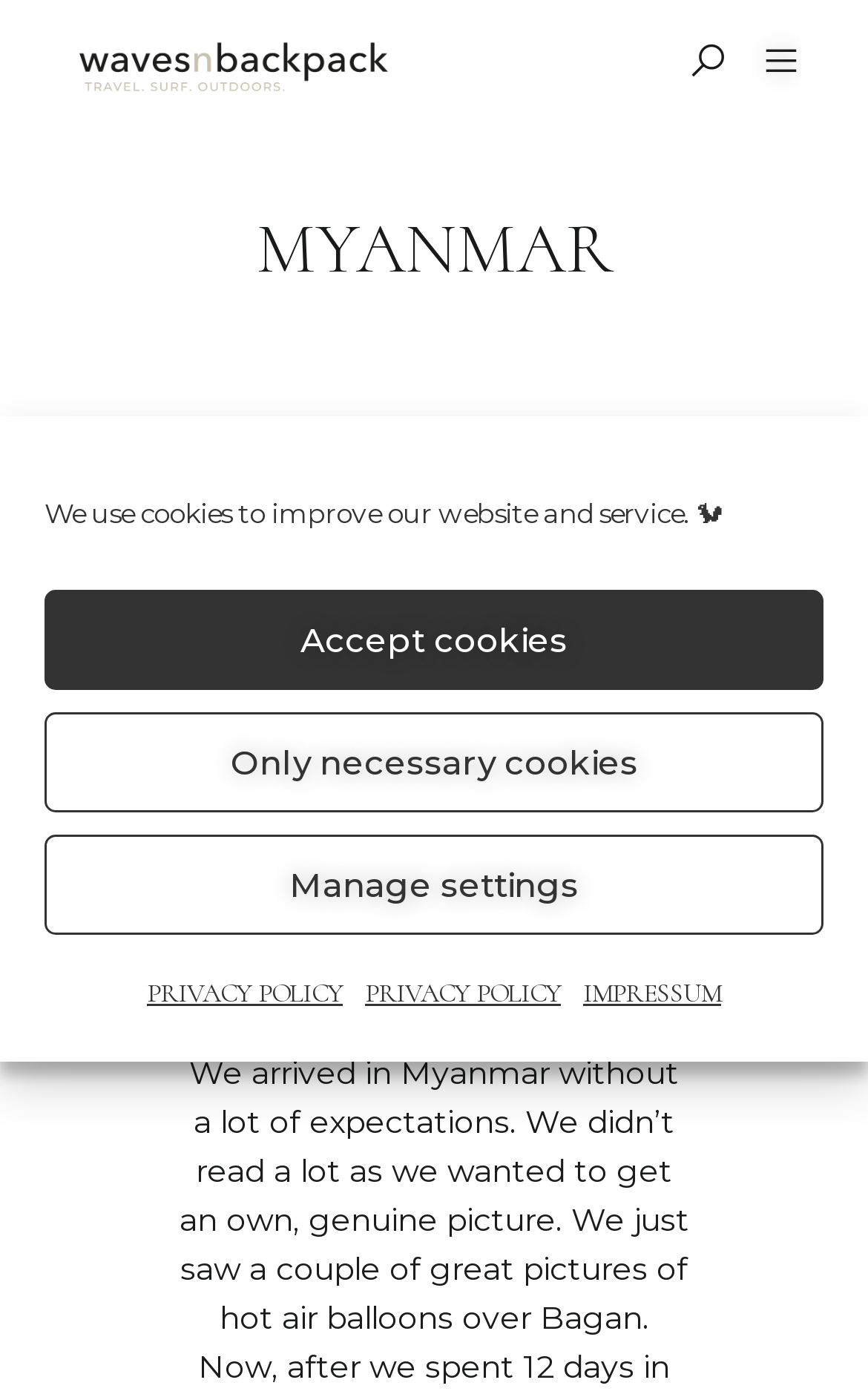Identify the bounding box coordinates of the area that should be clicked in order to complete the given instruction: "read about Myanmar Backpacking". The bounding box coordinates should be four float numbers between 0 and 1, i.e., [left, top, right, bottom].

[0.141, 0.298, 0.859, 0.587]